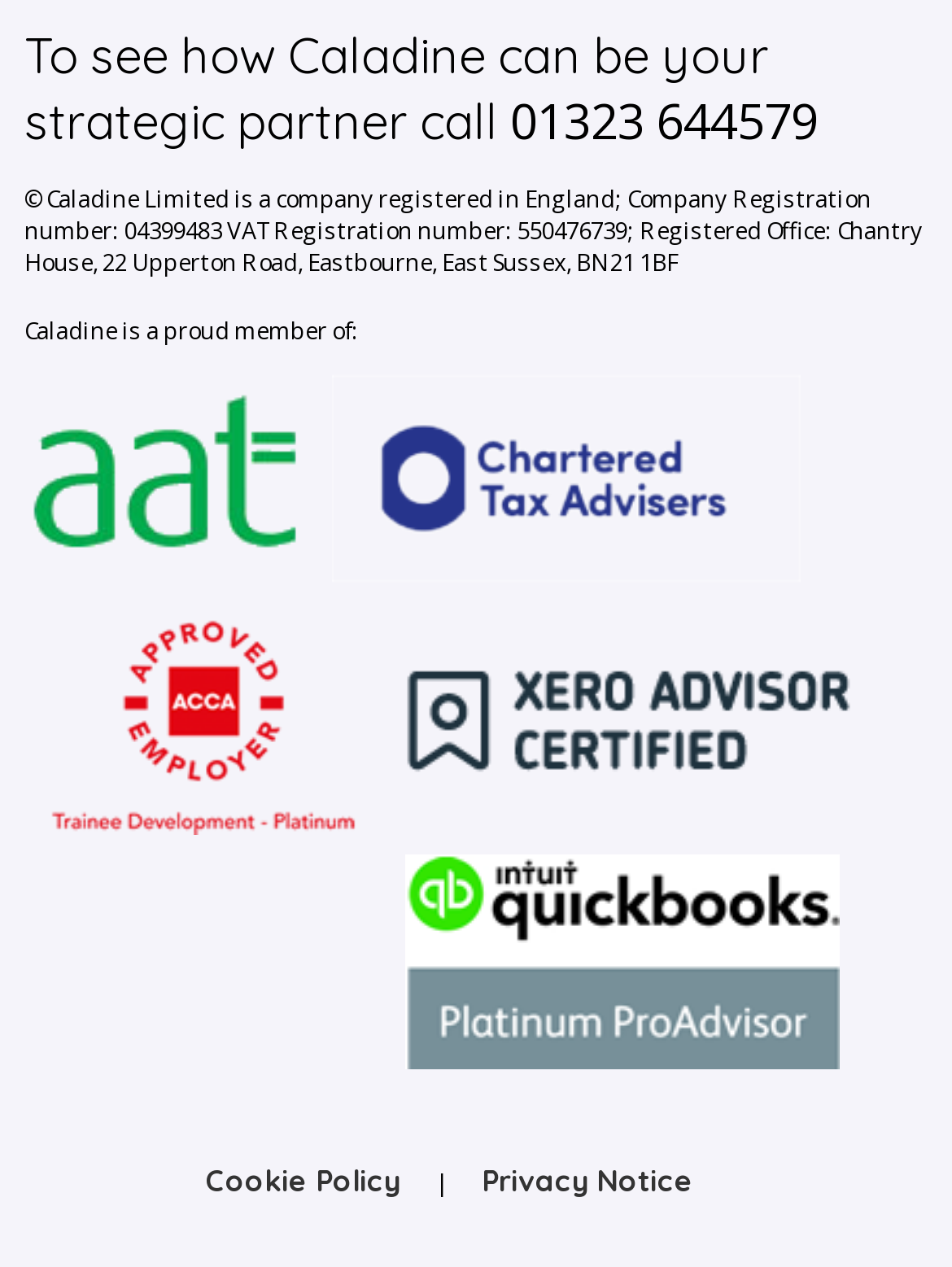What is the address of Caladine Limited's registered office?
Answer the question with a detailed and thorough explanation.

The address can be found in the static text at the bottom of the page, which states 'Registered Office: Chantry House, 22 Upperton Road, Eastbourne, East Sussex, BN21 1BF'.